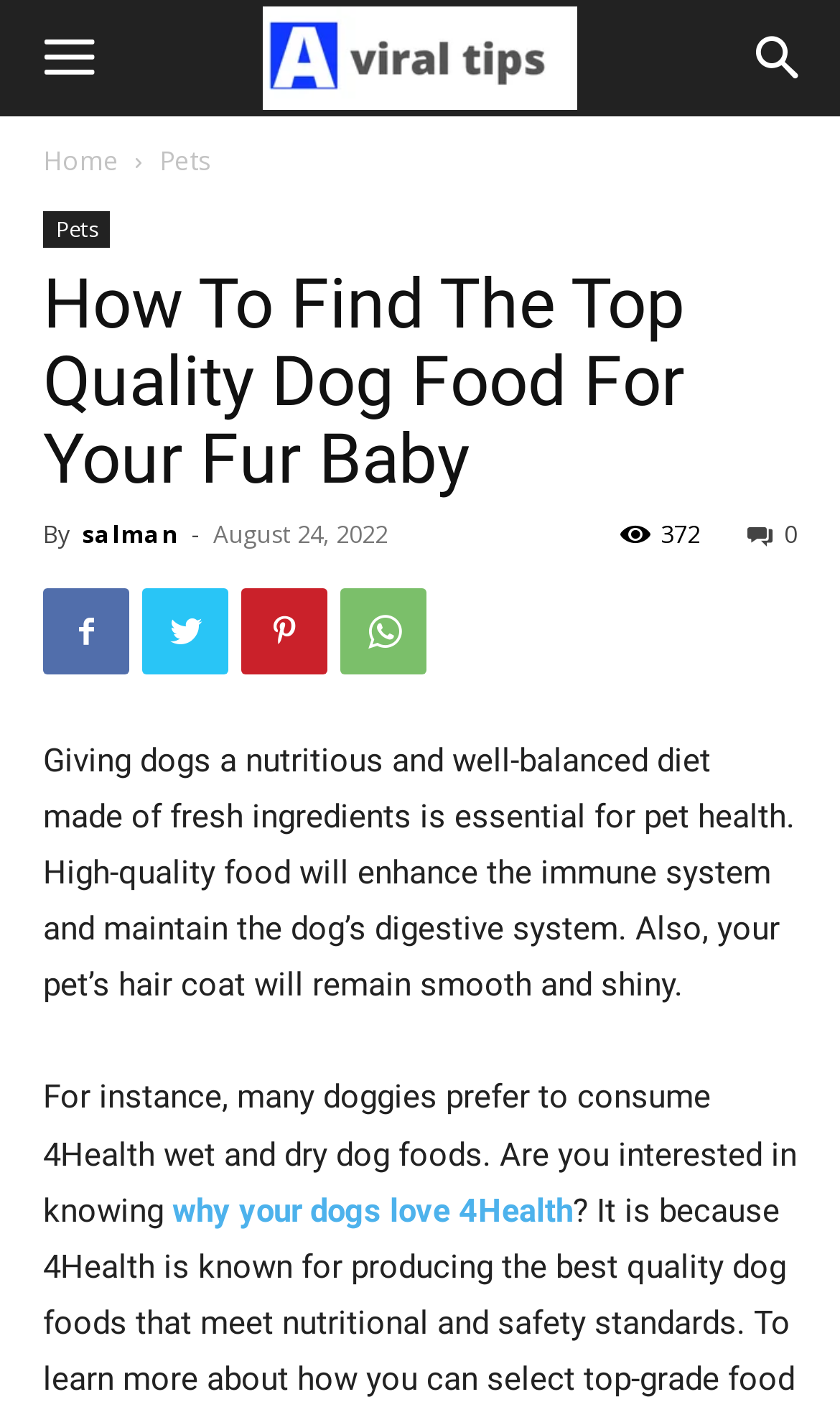Provide a one-word or short-phrase answer to the question:
What is the purpose of high-quality dog food?

enhance immune system